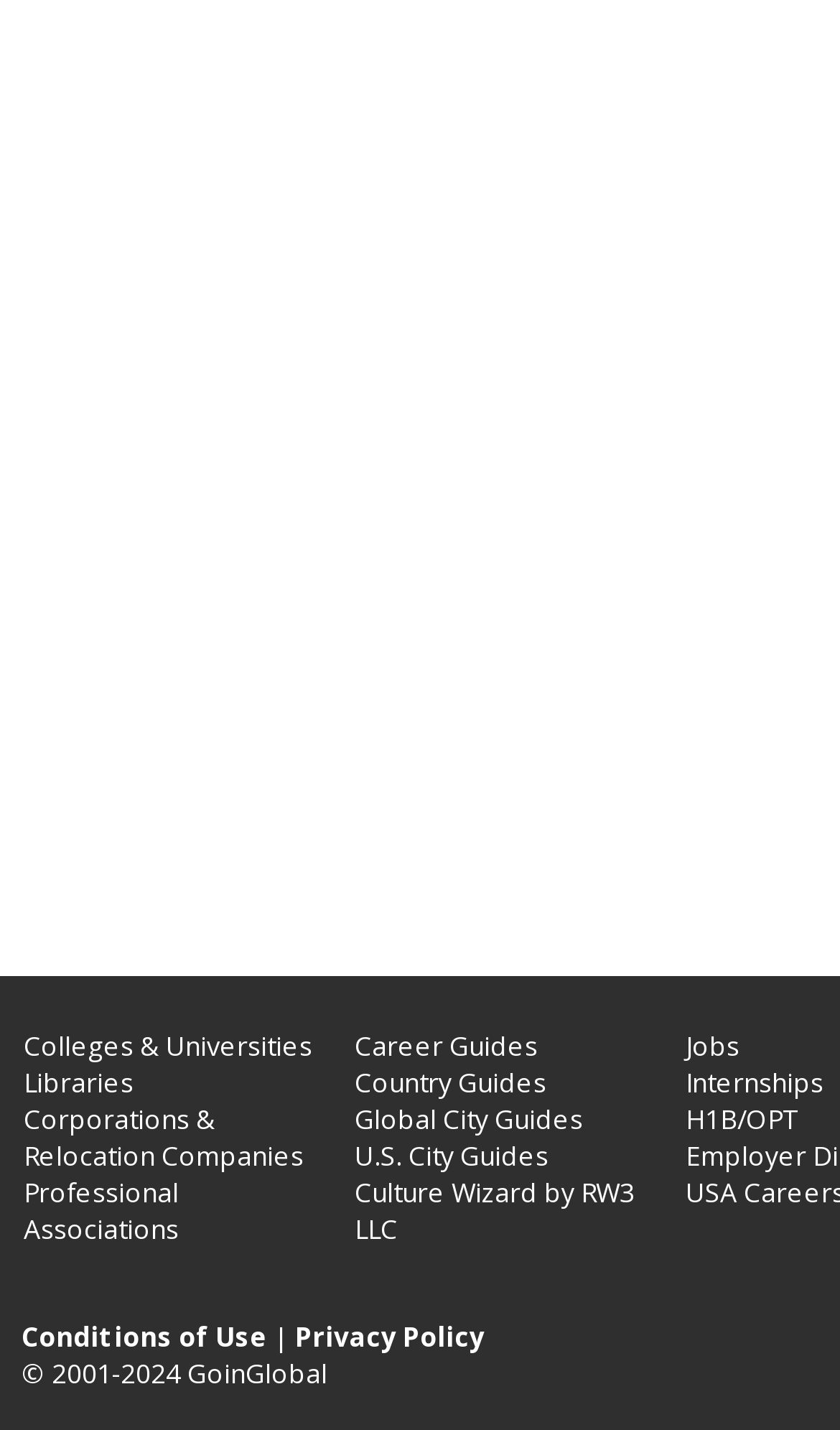Find the bounding box coordinates of the element you need to click on to perform this action: 'Browse Jobs'. The coordinates should be represented by four float values between 0 and 1, in the format [left, top, right, bottom].

[0.816, 0.718, 0.88, 0.744]